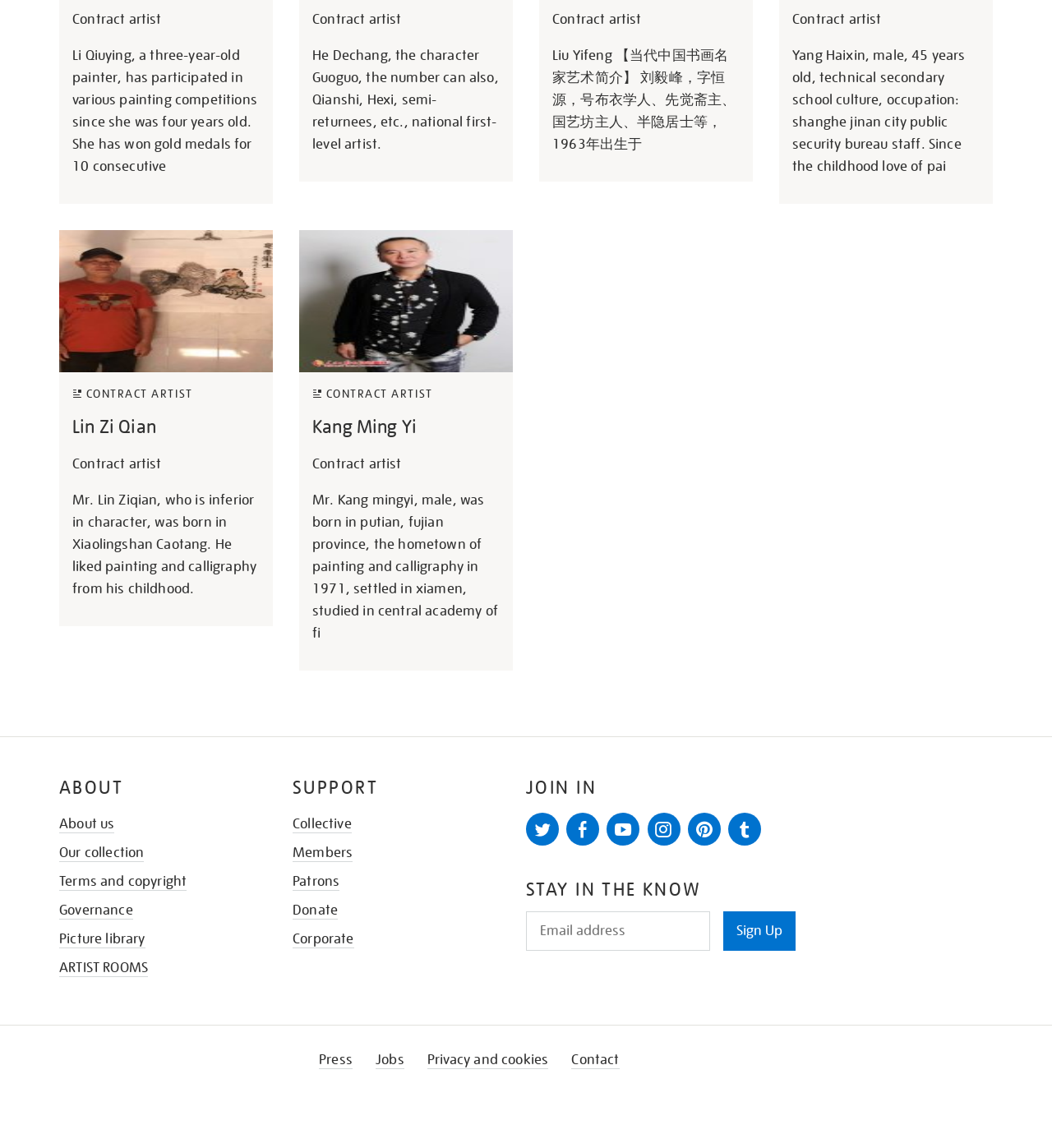Provide a brief response to the question below using a single word or phrase: 
What is the profession of Li Qiuying?

Painter